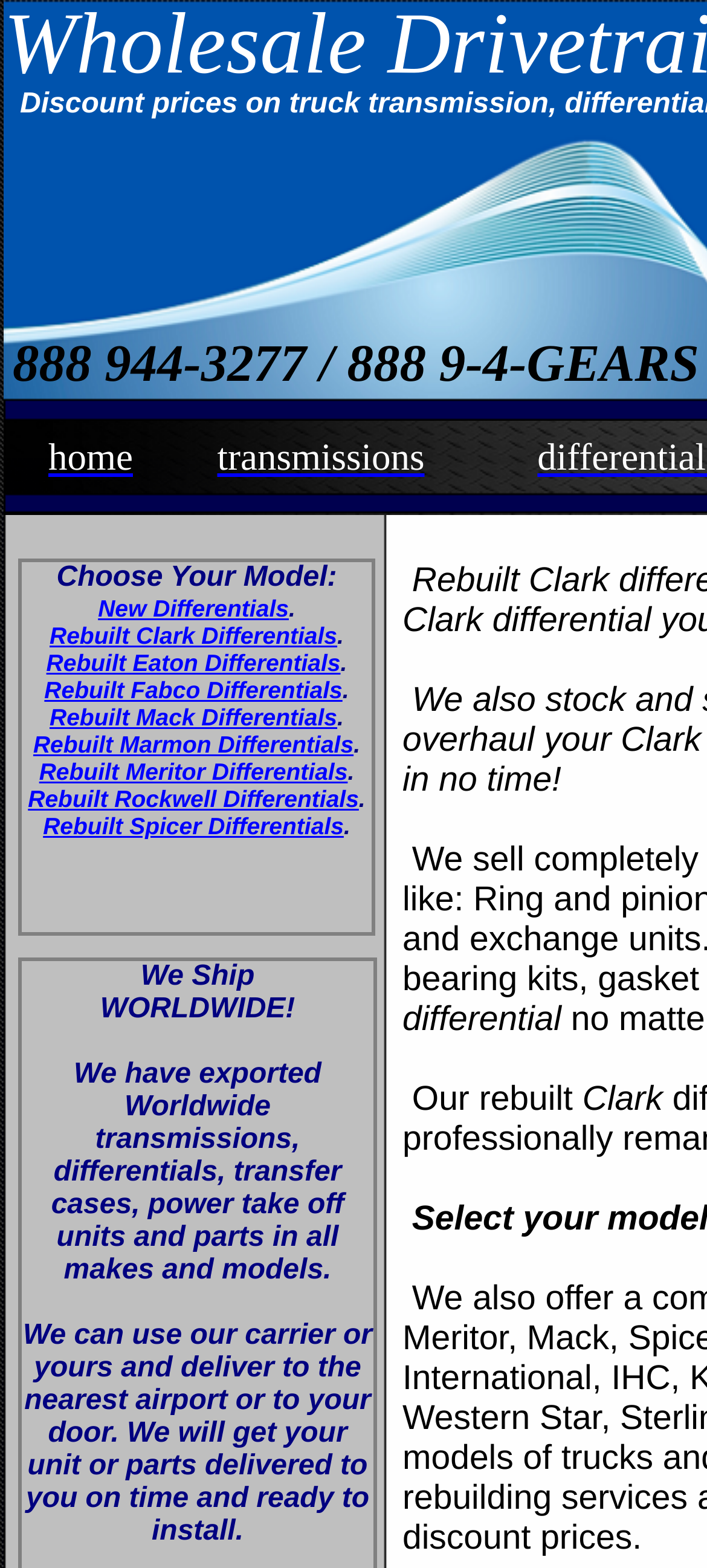With reference to the screenshot, provide a detailed response to the question below:
What types of products are available on this website?

The website mentions 'Rebuilt Clark Differentials' and has links to 'transmissions', 'New Differentials', and 'Rebuilt [brand name] Differentials', indicating that the website sells differentials and transmissions.